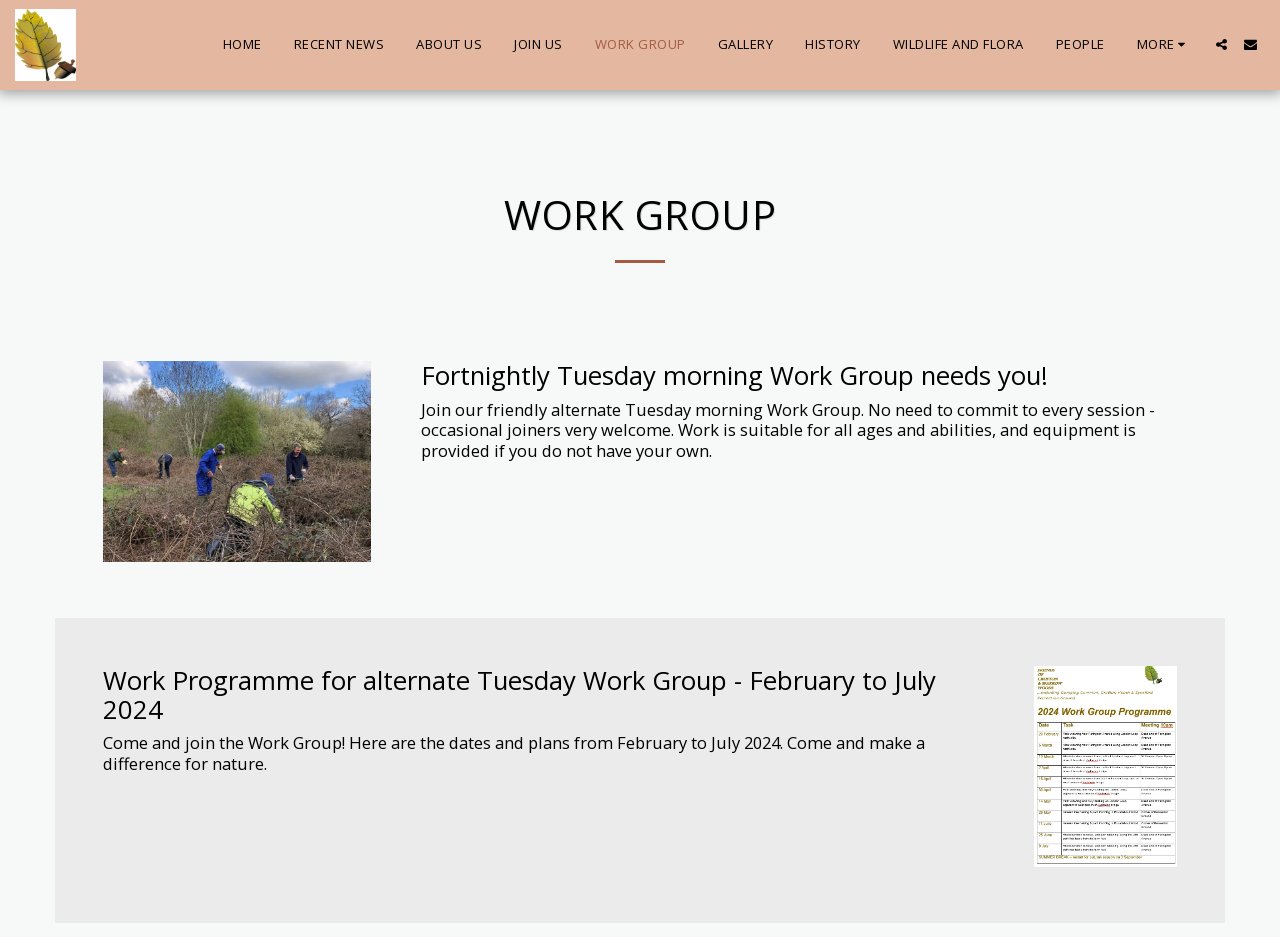Can you provide the bounding box coordinates for the element that should be clicked to implement the instruction: "Read about WORK GROUP needs"?

[0.08, 0.386, 0.29, 0.6]